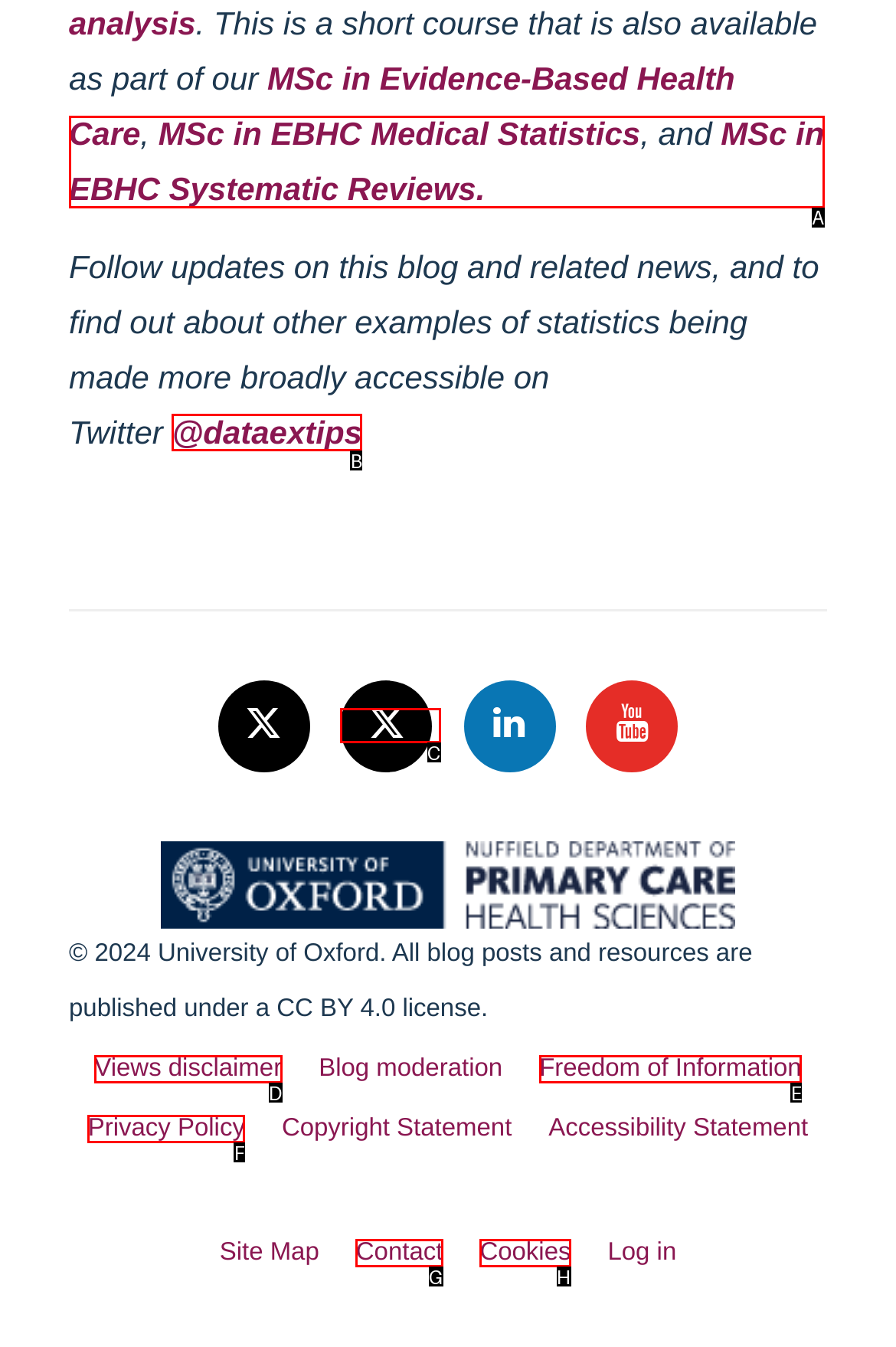Identify which HTML element matches the description: Views disclaimer. Answer with the correct option's letter.

D